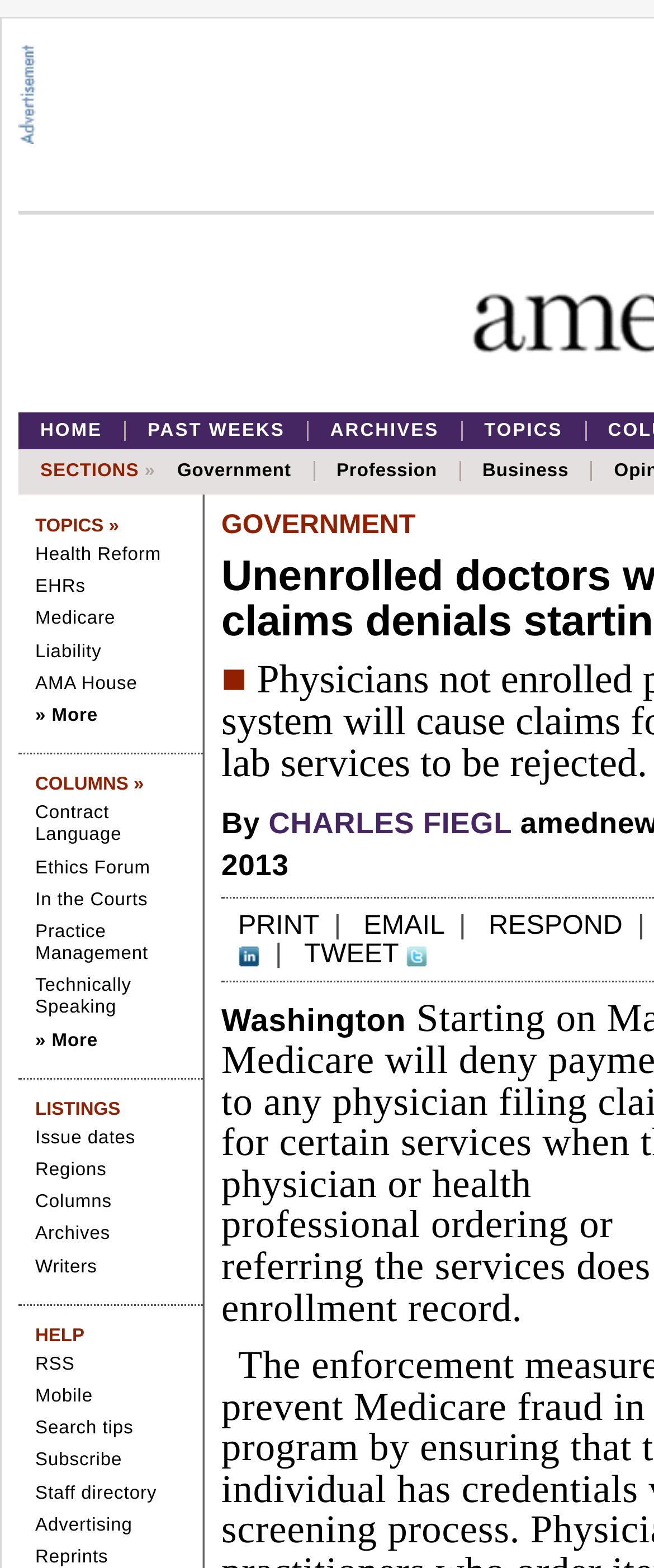Identify the bounding box of the UI element that matches this description: "parent_node: Search for: name="s"".

None